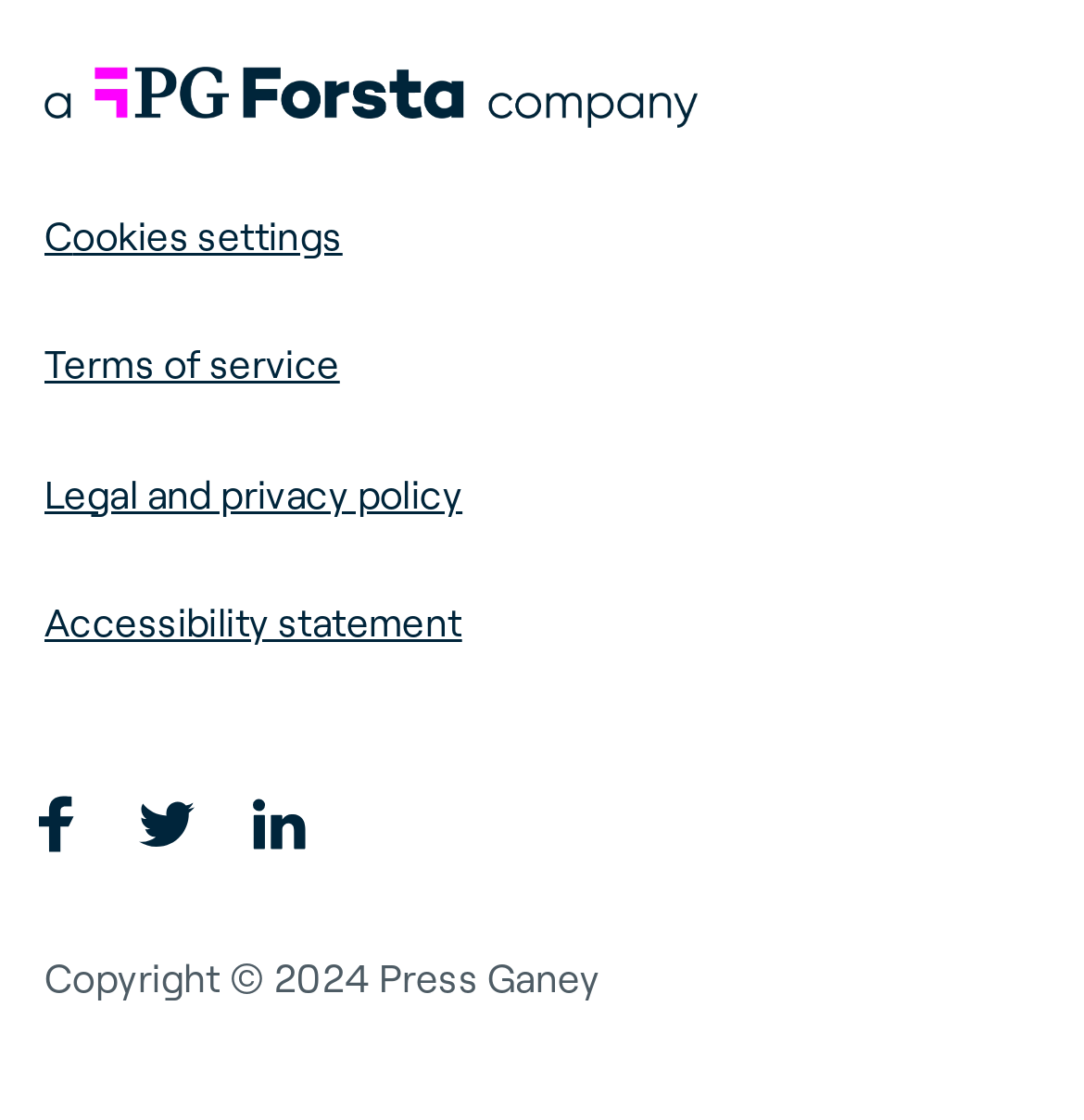What is the purpose of the 'Accessibility statement' link?
Kindly offer a comprehensive and detailed response to the question.

The 'Accessibility statement' link is present in the 'Footer menu' section, which suggests that it provides information about the website's accessibility features and policies.